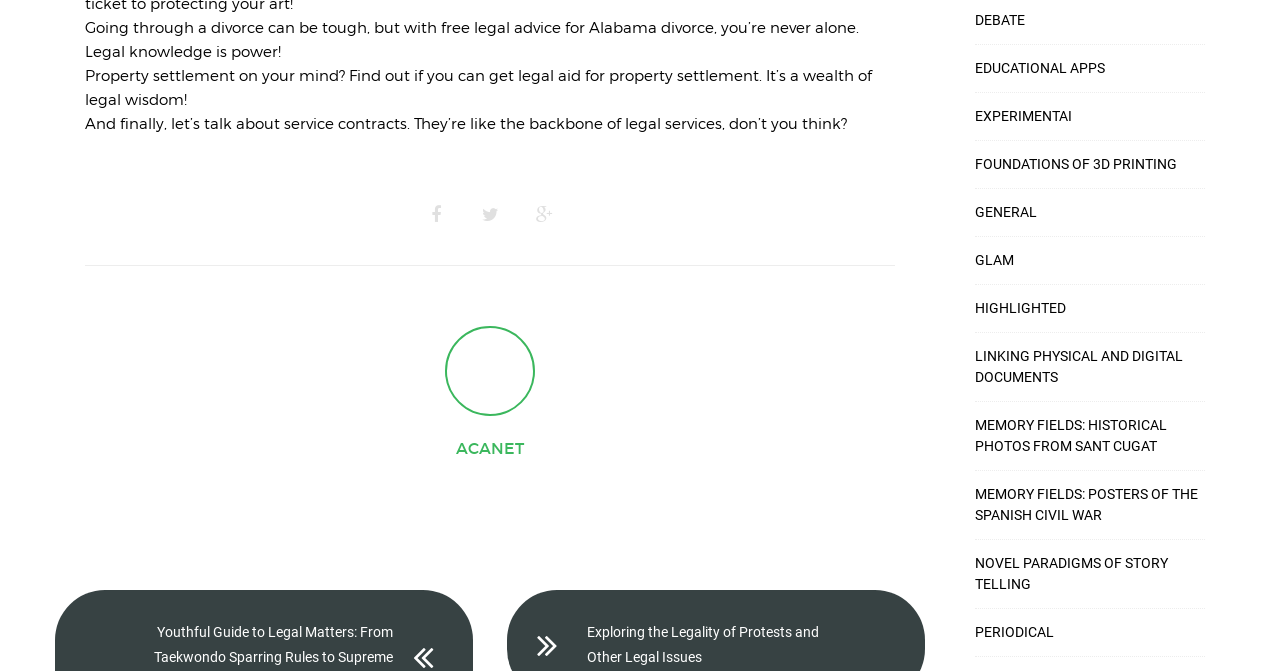From the given element description: "Novel Paradigms of Story Telling", find the bounding box for the UI element. Provide the coordinates as four float numbers between 0 and 1, in the order [left, top, right, bottom].

[0.762, 0.824, 0.941, 0.887]